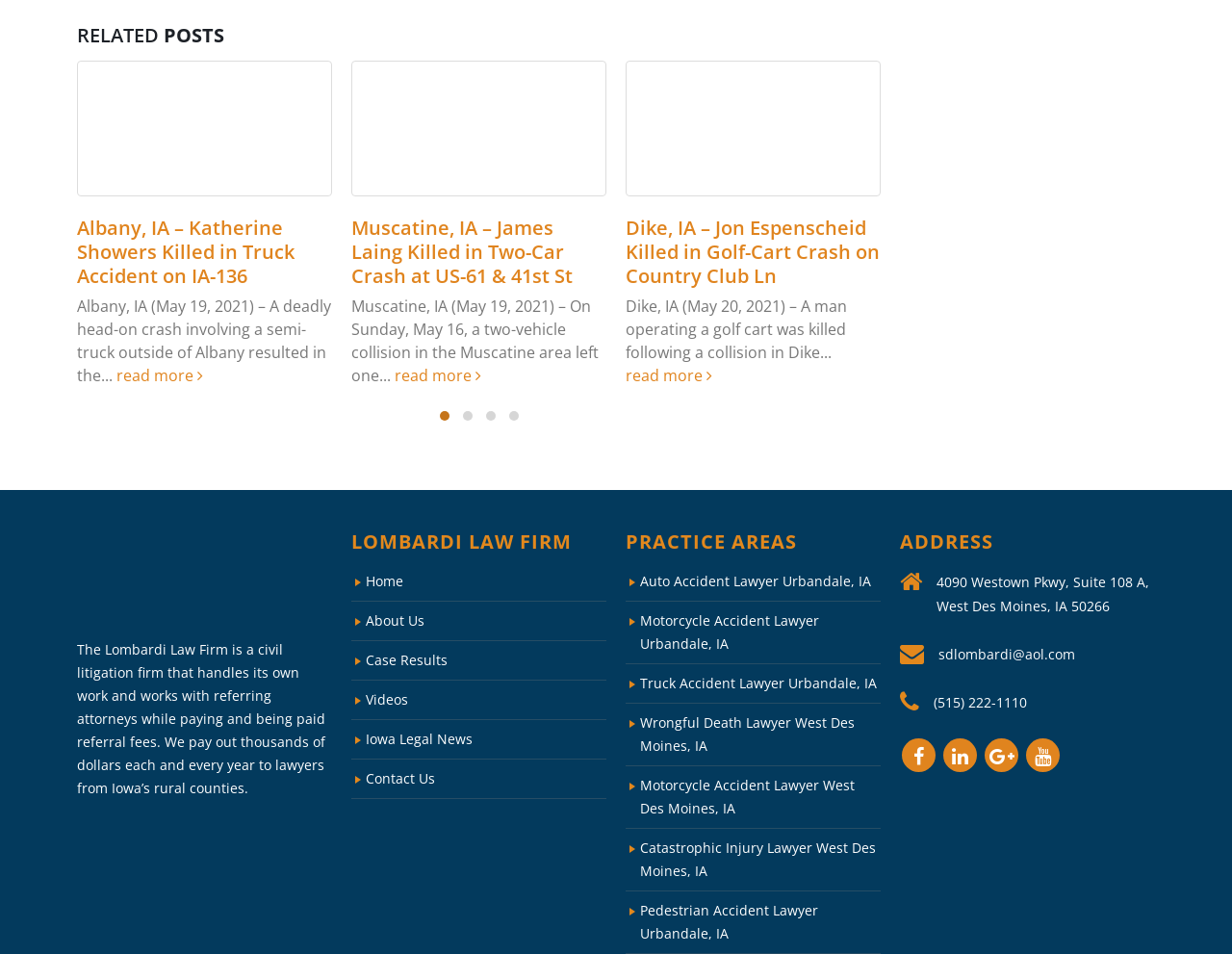Determine the bounding box coordinates of the element that should be clicked to execute the following command: "go to 'Home'".

[0.297, 0.599, 0.327, 0.618]